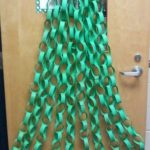Generate an elaborate description of what you see in the image.

The image depicts a creative and festive decoration resembling a Christmas tree, made entirely from green paper chains. The cascading design is hung from a door, showcasing a playful and artistic take on traditional holiday decor. This colorful display likely seeks to engage children's imaginations and enhance the festive atmosphere. The use of paper chains is a common craft activity for kids, emphasizing creativity and teamwork. Such decorations not only add vibrancy to the environment but also encourage participation in holiday-themed projects, creating a sense of community and celebration during the festive season.